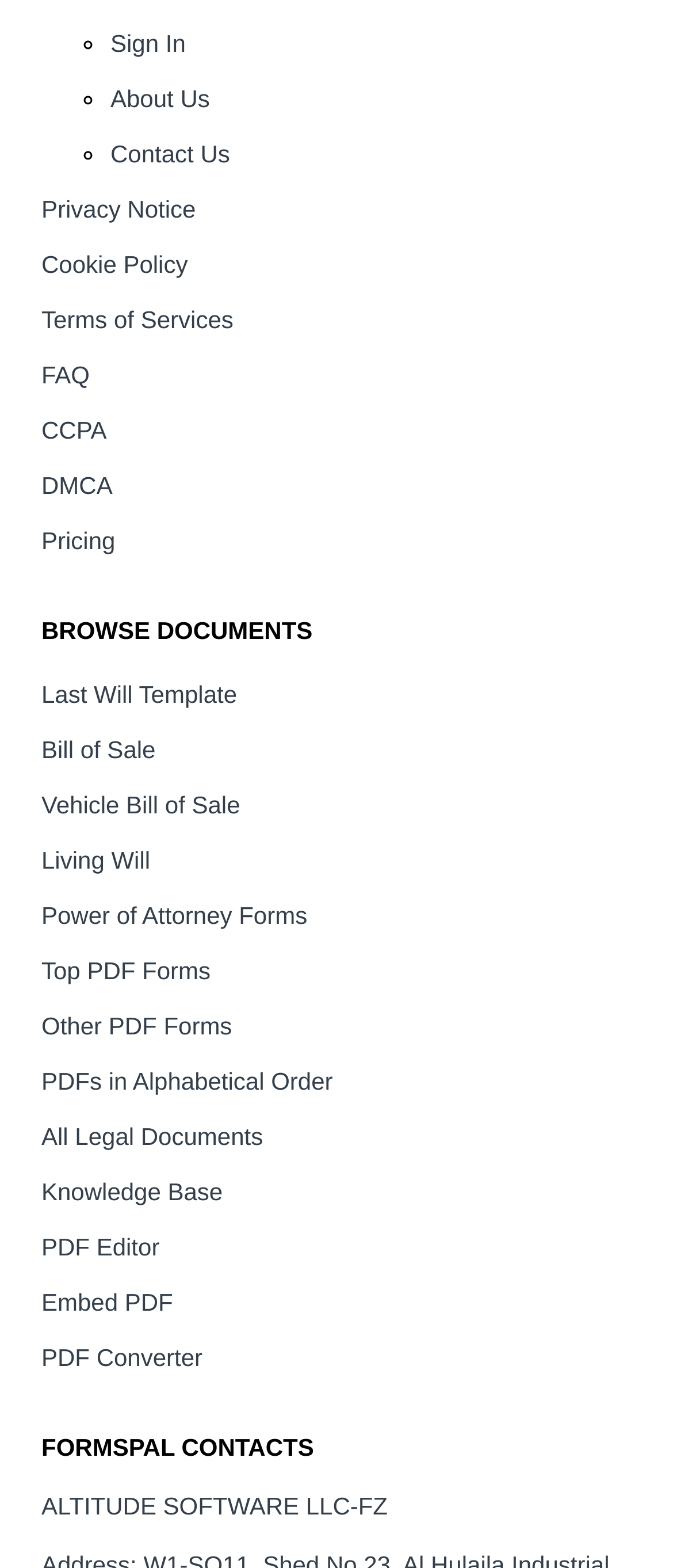Please reply with a single word or brief phrase to the question: 
How many links are there in the 'Top PDF Forms' section?

1